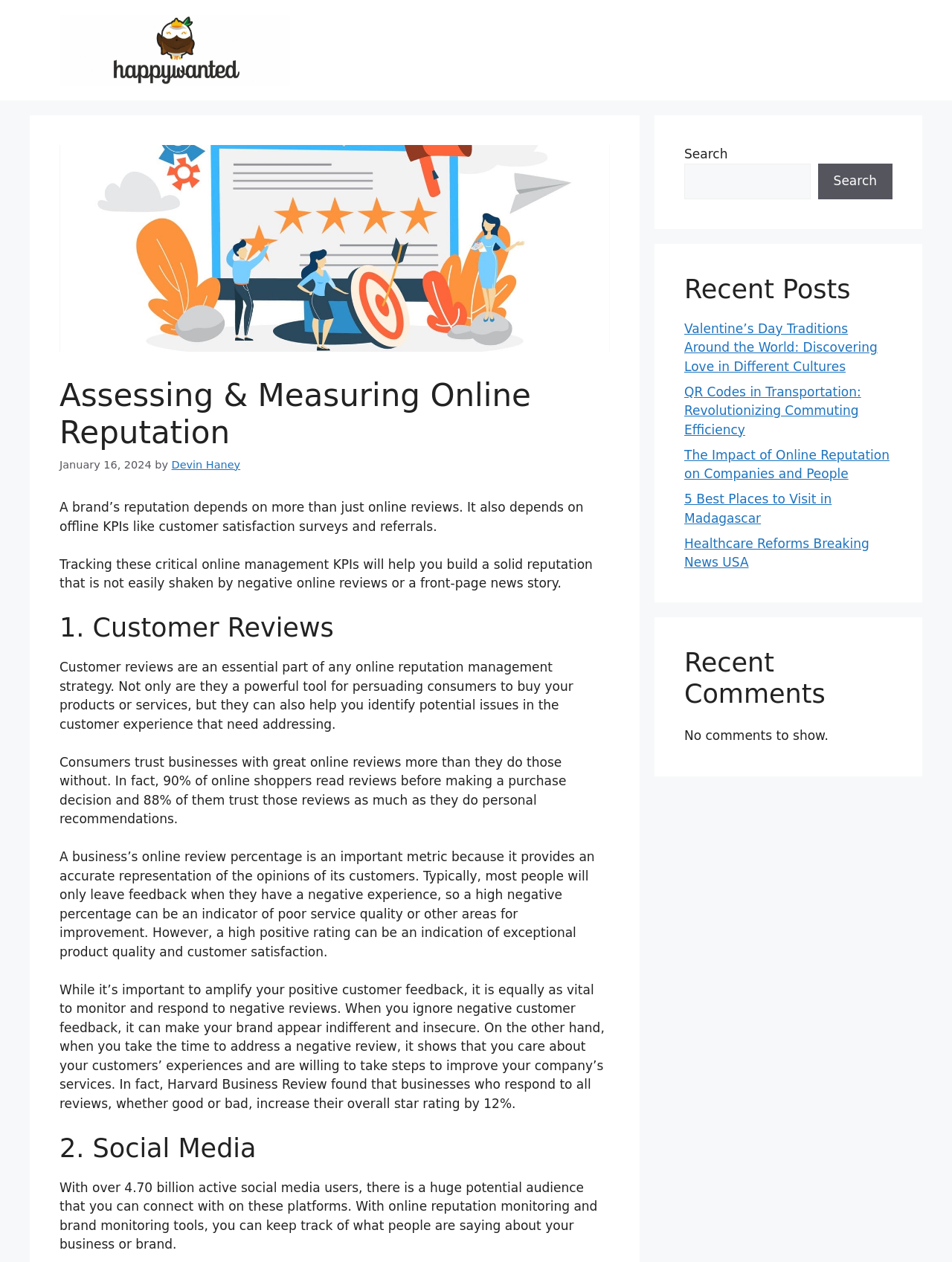Determine the primary headline of the webpage.

Assessing & Measuring Online Reputation